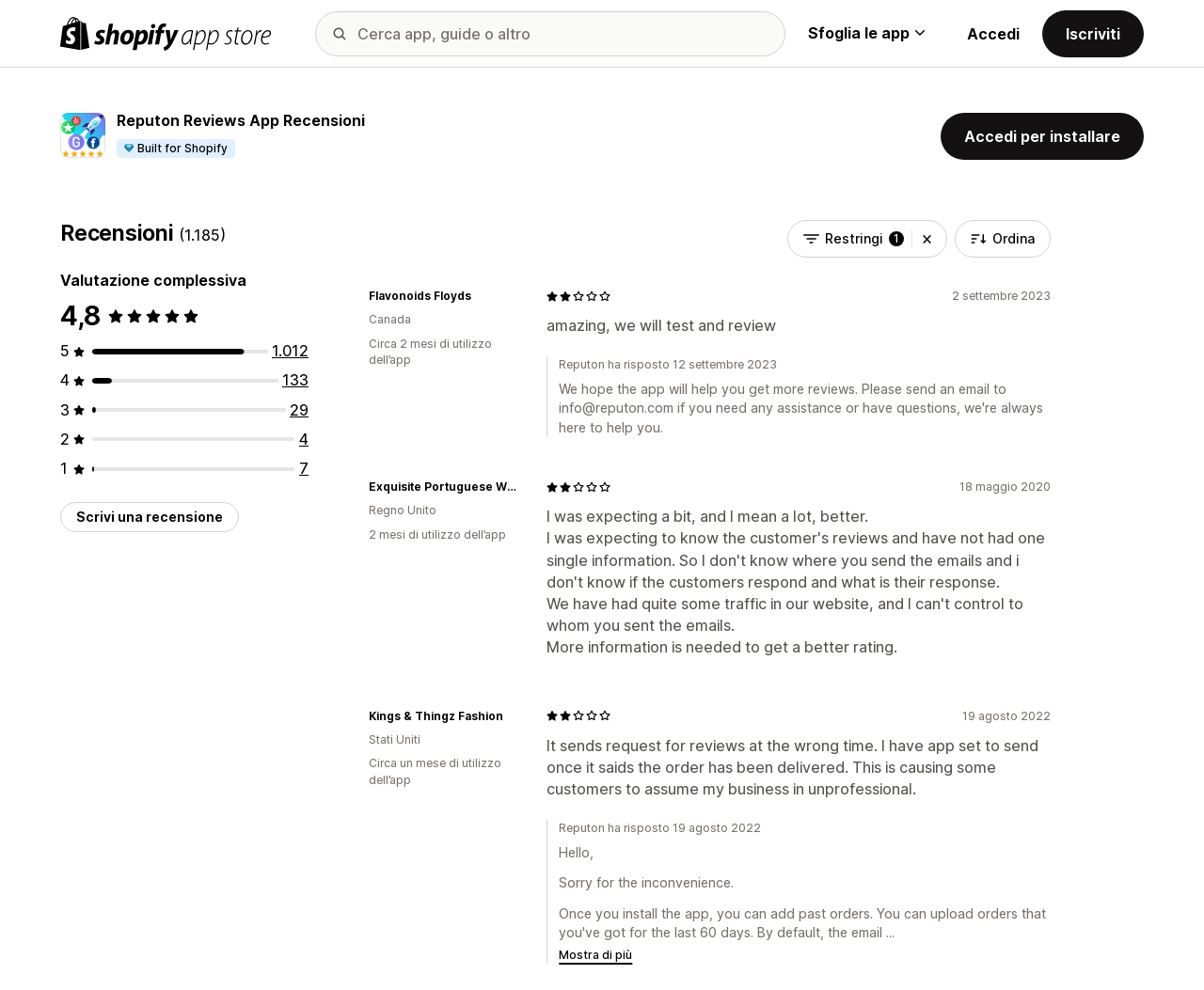Please determine the bounding box coordinates of the element's region to click in order to carry out the following instruction: "Filter reviews". The coordinates should be four float numbers between 0 and 1, i.e., [left, top, right, bottom].

[0.654, 0.222, 0.787, 0.26]